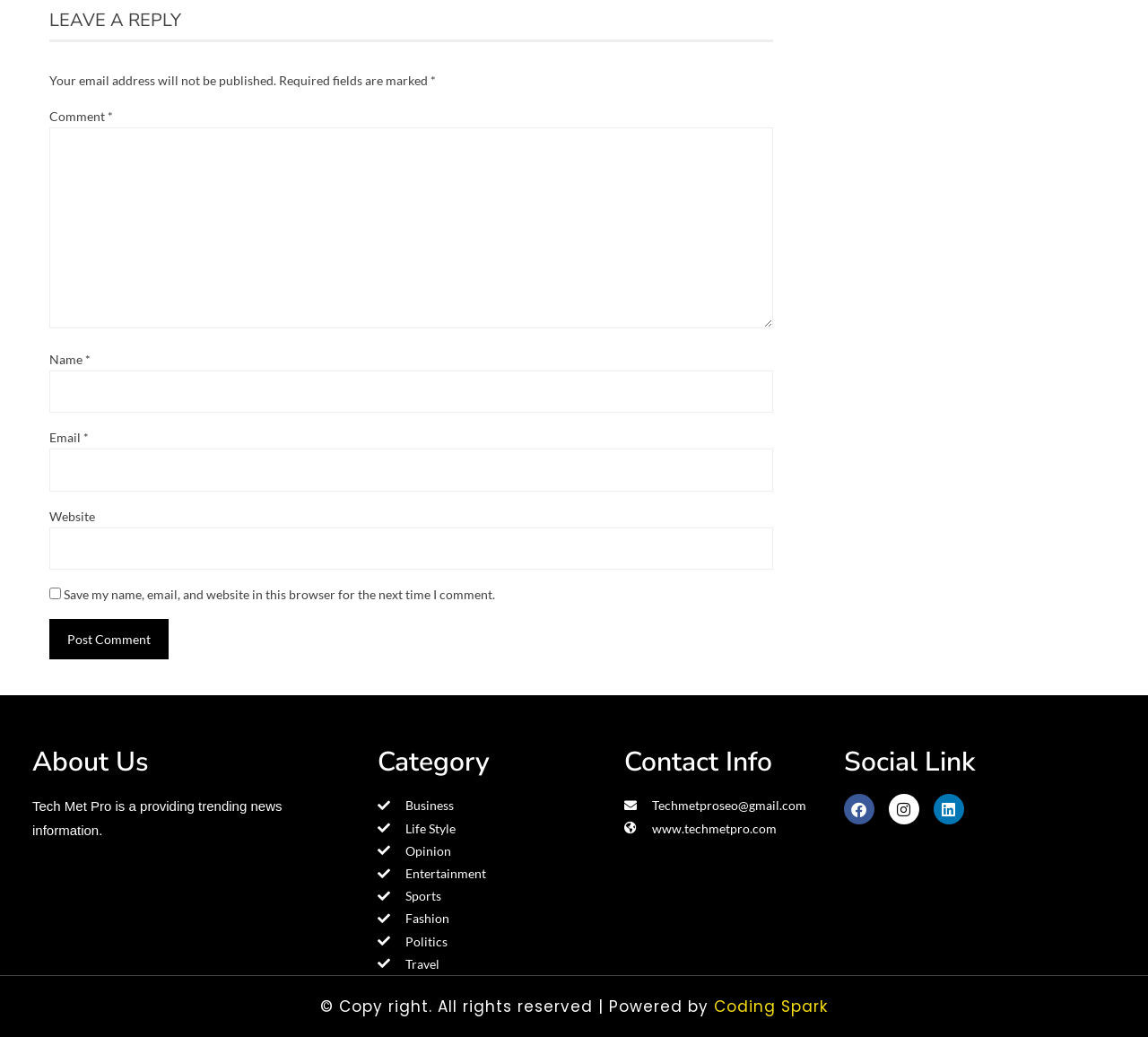Find the bounding box coordinates of the area to click in order to follow the instruction: "Visit the Business category".

[0.329, 0.766, 0.543, 0.788]